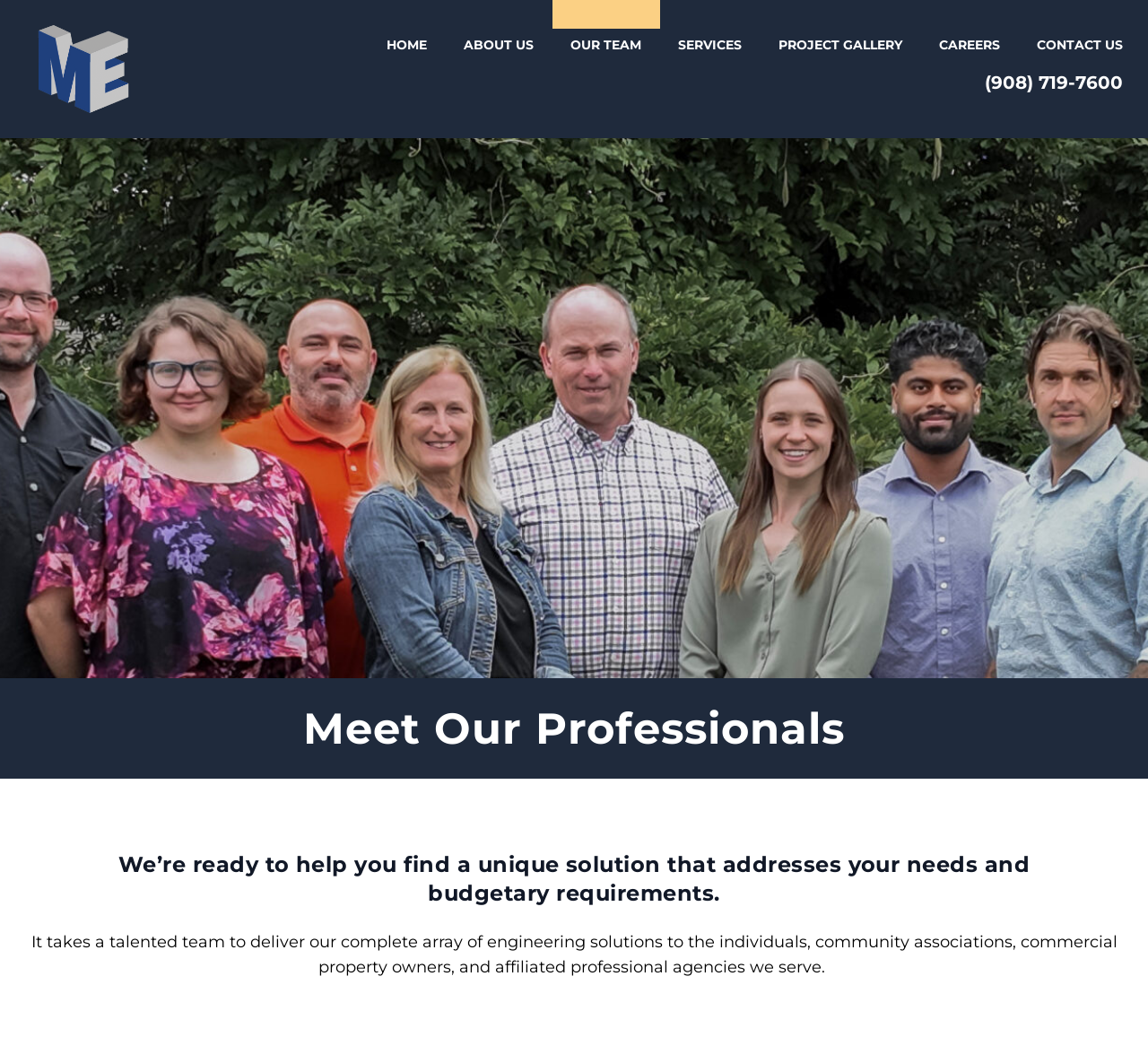What is the company's phone number?
Relying on the image, give a concise answer in one word or a brief phrase.

(908) 719-7600